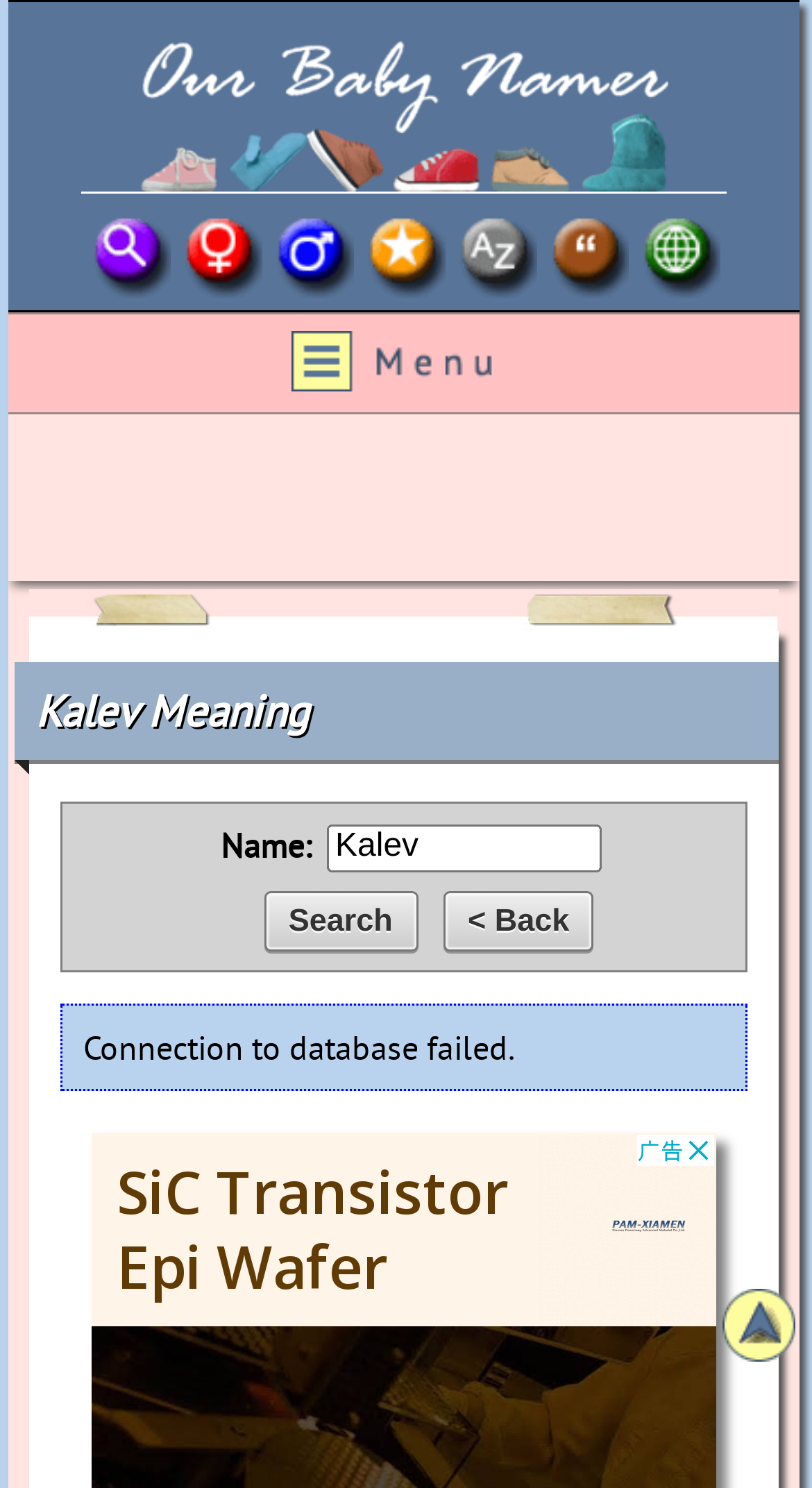Find the bounding box coordinates of the area to click in order to follow the instruction: "Click the Girl Names link".

[0.221, 0.181, 0.323, 0.208]